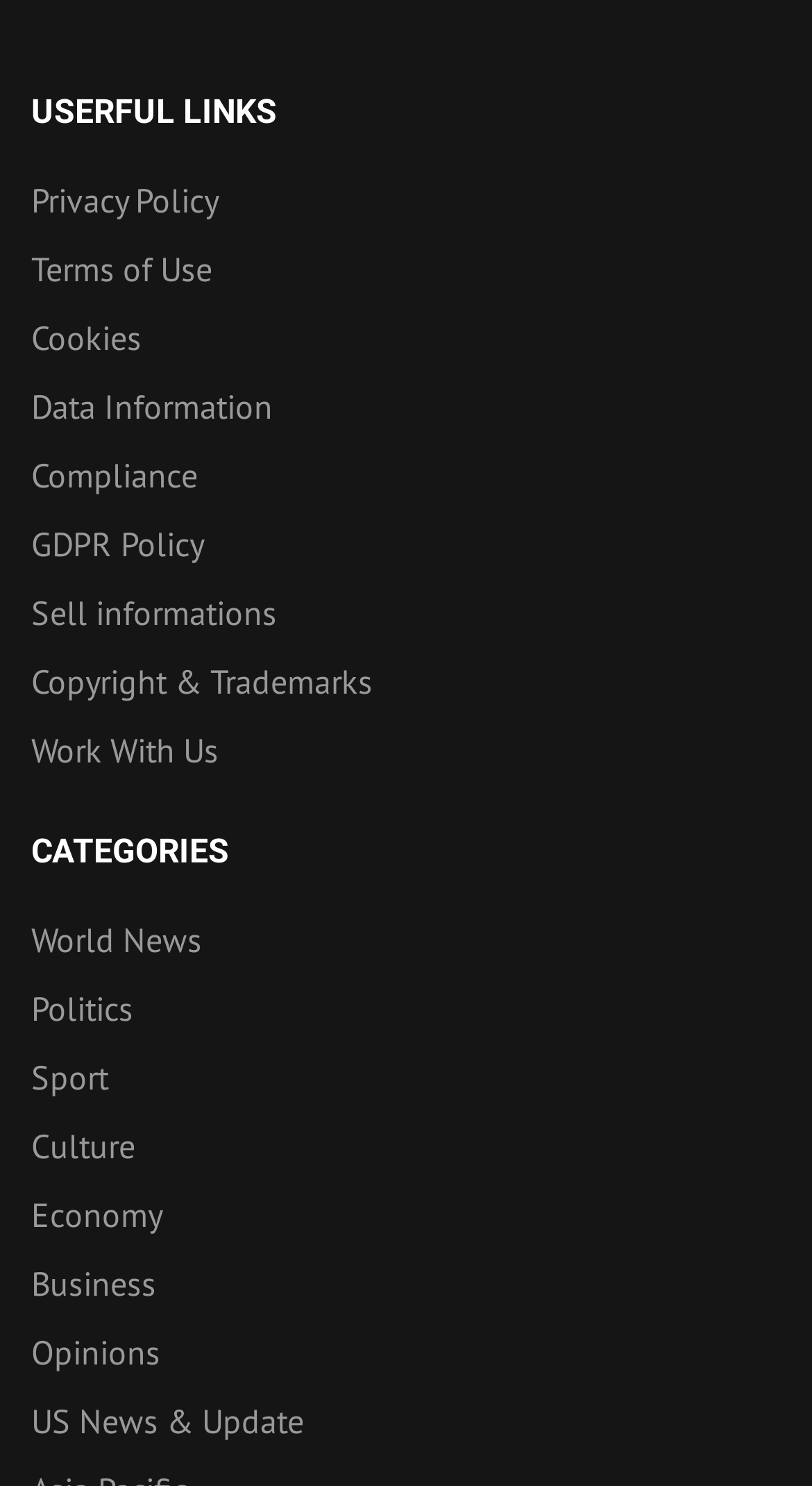Please determine the bounding box of the UI element that matches this description: Userful Links. The coordinates should be given as (top-left x, top-left y, bottom-right x, bottom-right y), with all values between 0 and 1.

[0.038, 0.064, 0.341, 0.087]